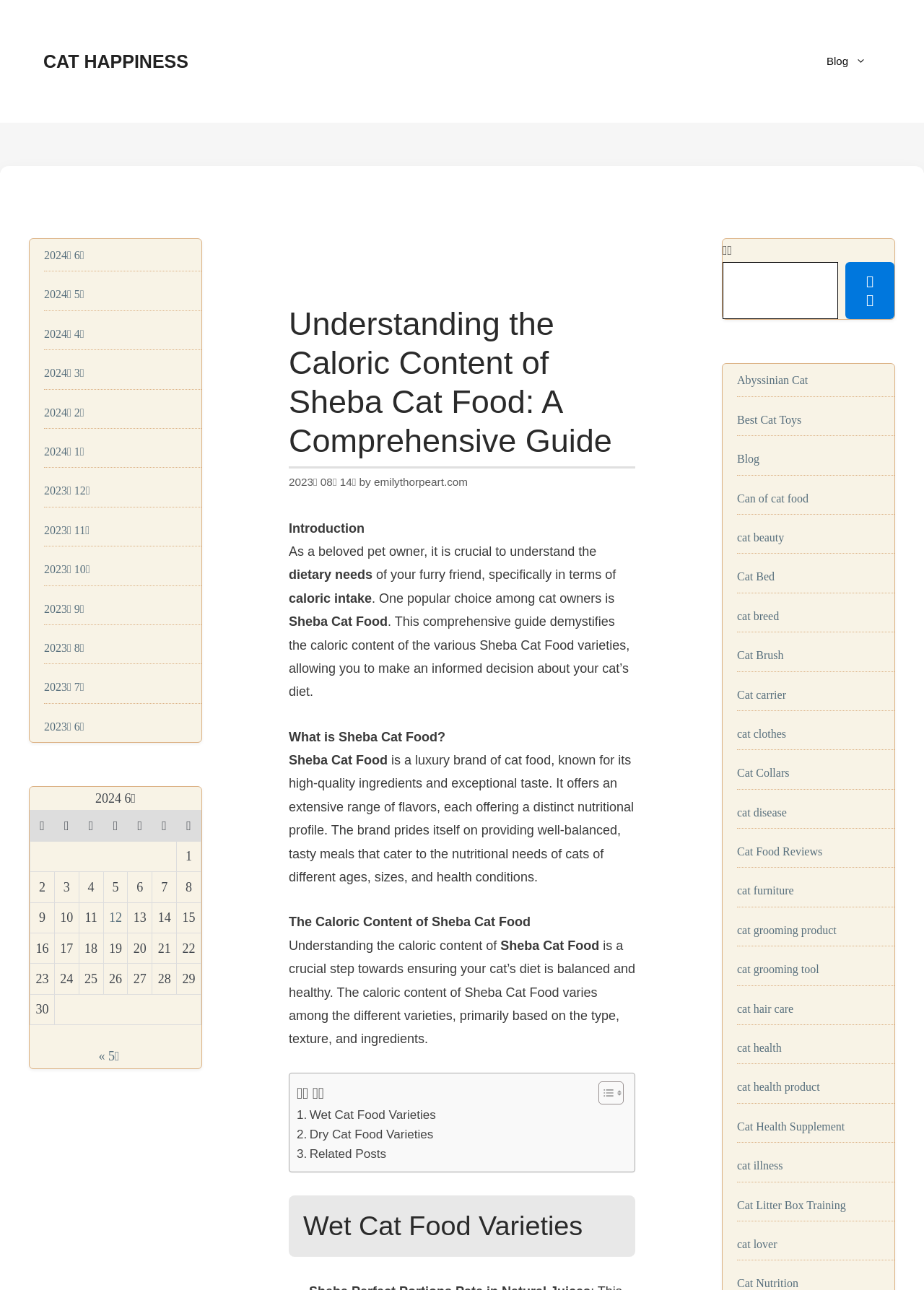Locate and generate the text content of the webpage's heading.

Understanding the Caloric Content of Sheba Cat Food: A Comprehensive Guide